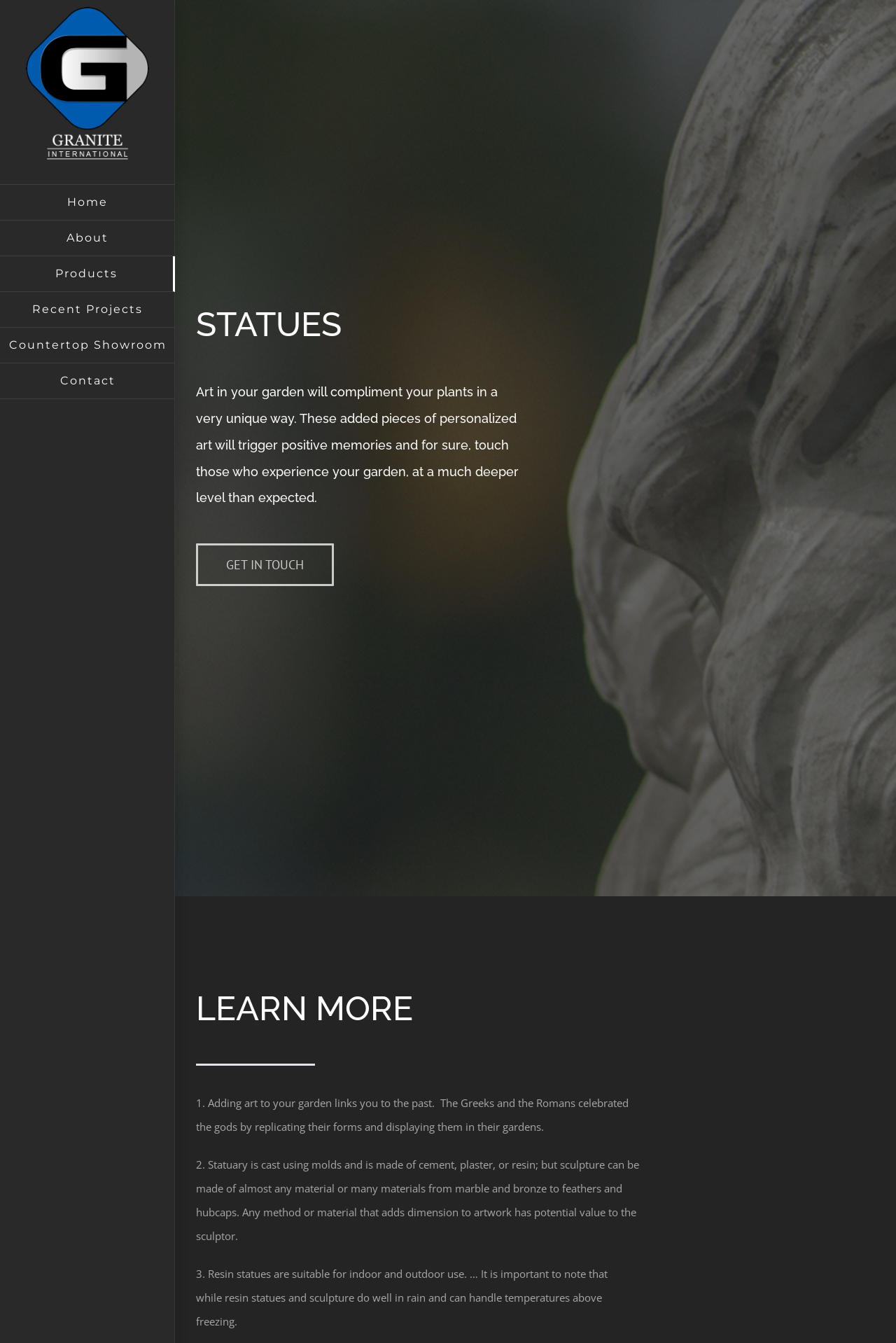What material is suitable for indoor and outdoor use?
Using the image, respond with a single word or phrase.

Resin